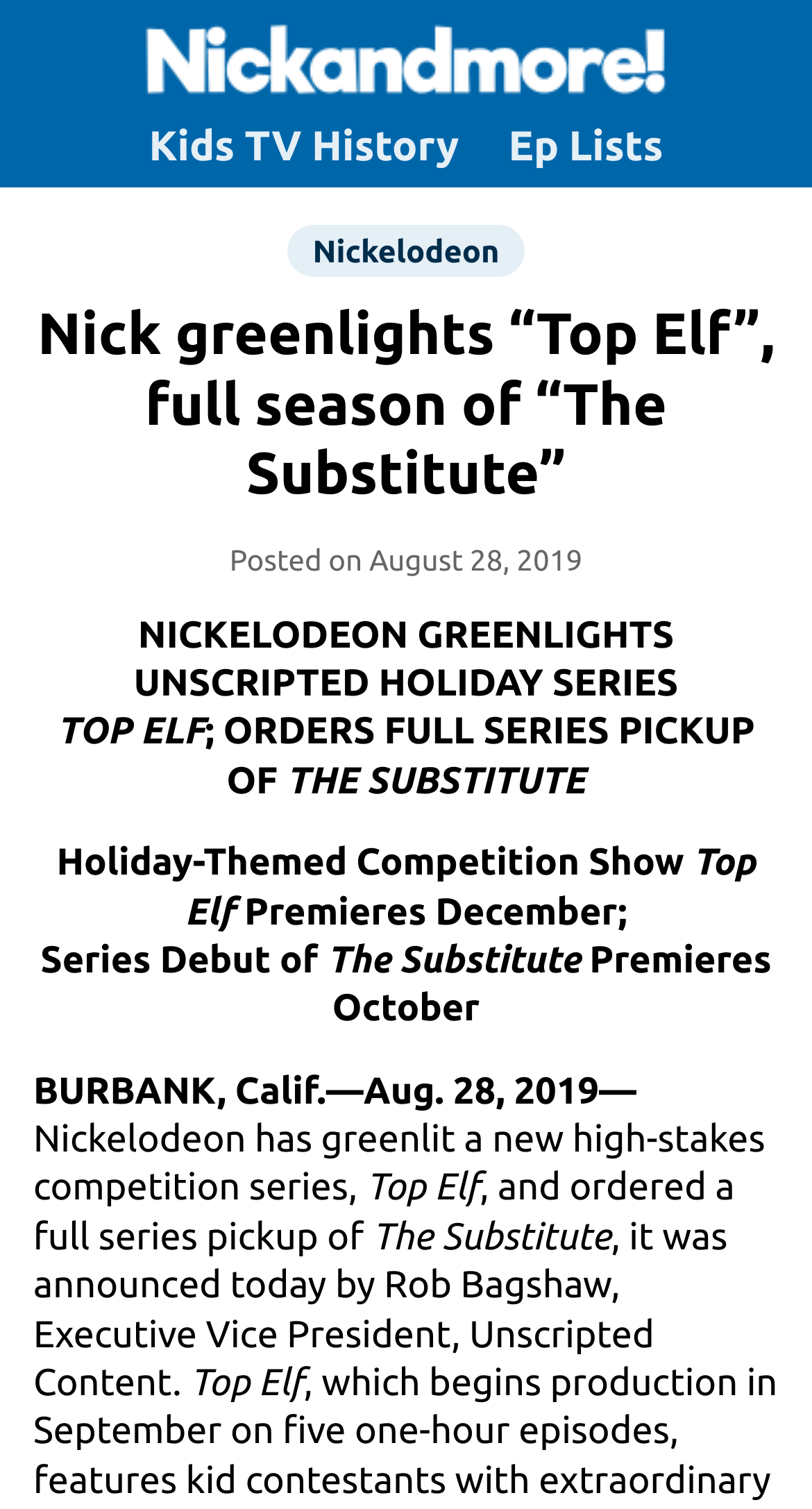Respond with a single word or phrase to the following question: Who announced the greenlighting of 'Top Elf' and 'The Substitute'?

Rob Bagshaw